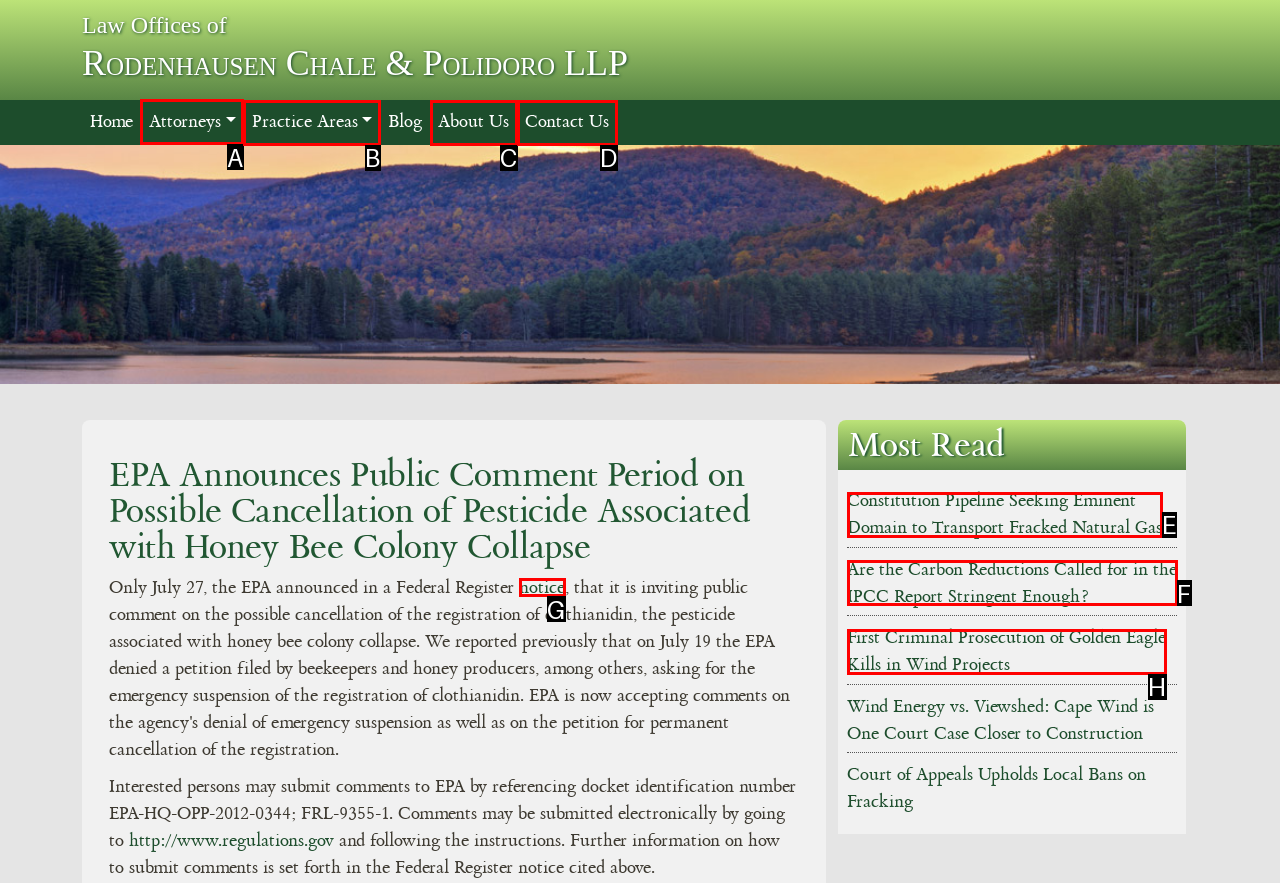Identify the correct choice to execute this task: Expand Attorneys
Respond with the letter corresponding to the right option from the available choices.

A